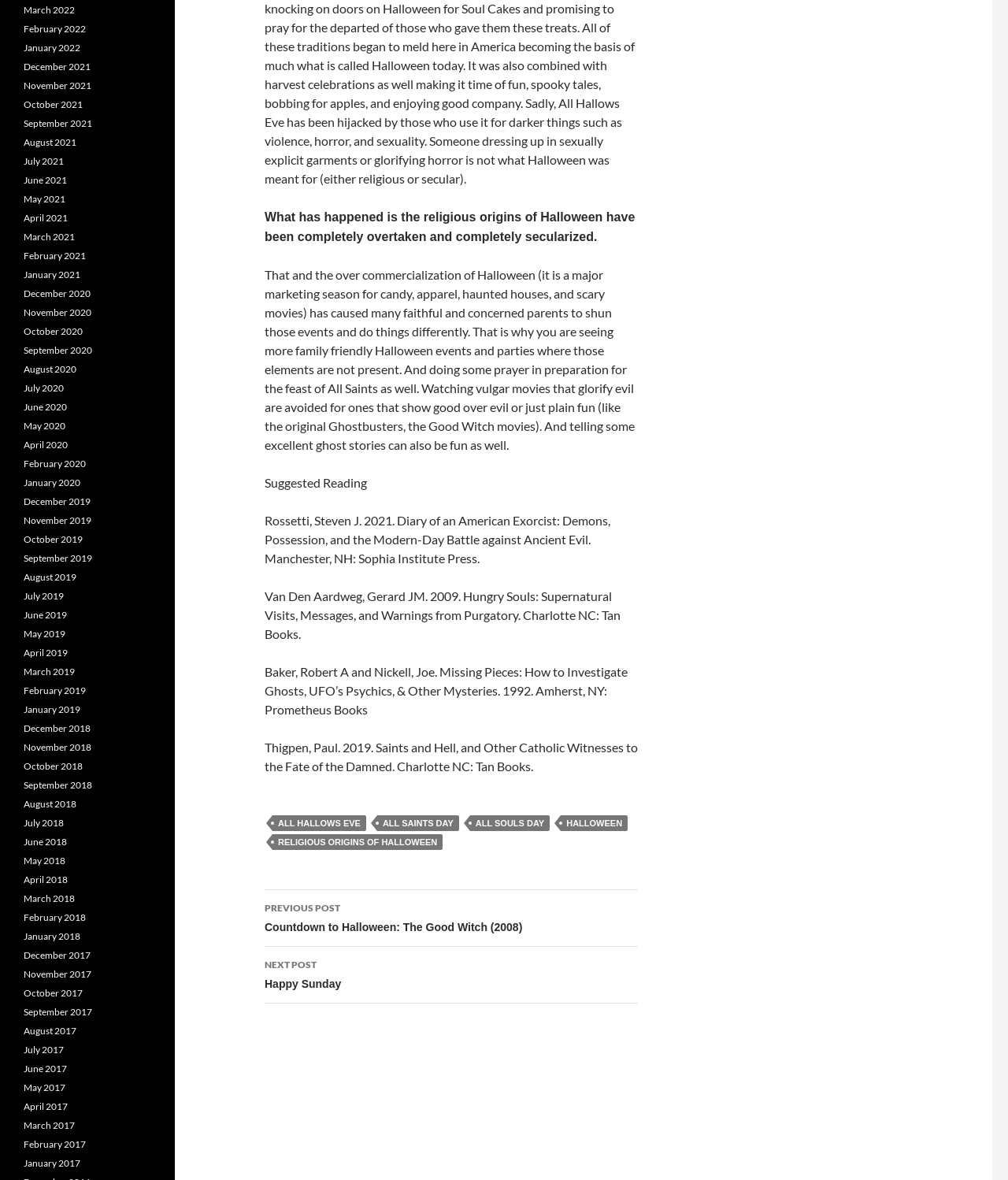Pinpoint the bounding box coordinates of the element you need to click to execute the following instruction: "Click on 'ALL HALLOWS EVE'". The bounding box should be represented by four float numbers between 0 and 1, in the format [left, top, right, bottom].

[0.27, 0.691, 0.363, 0.704]